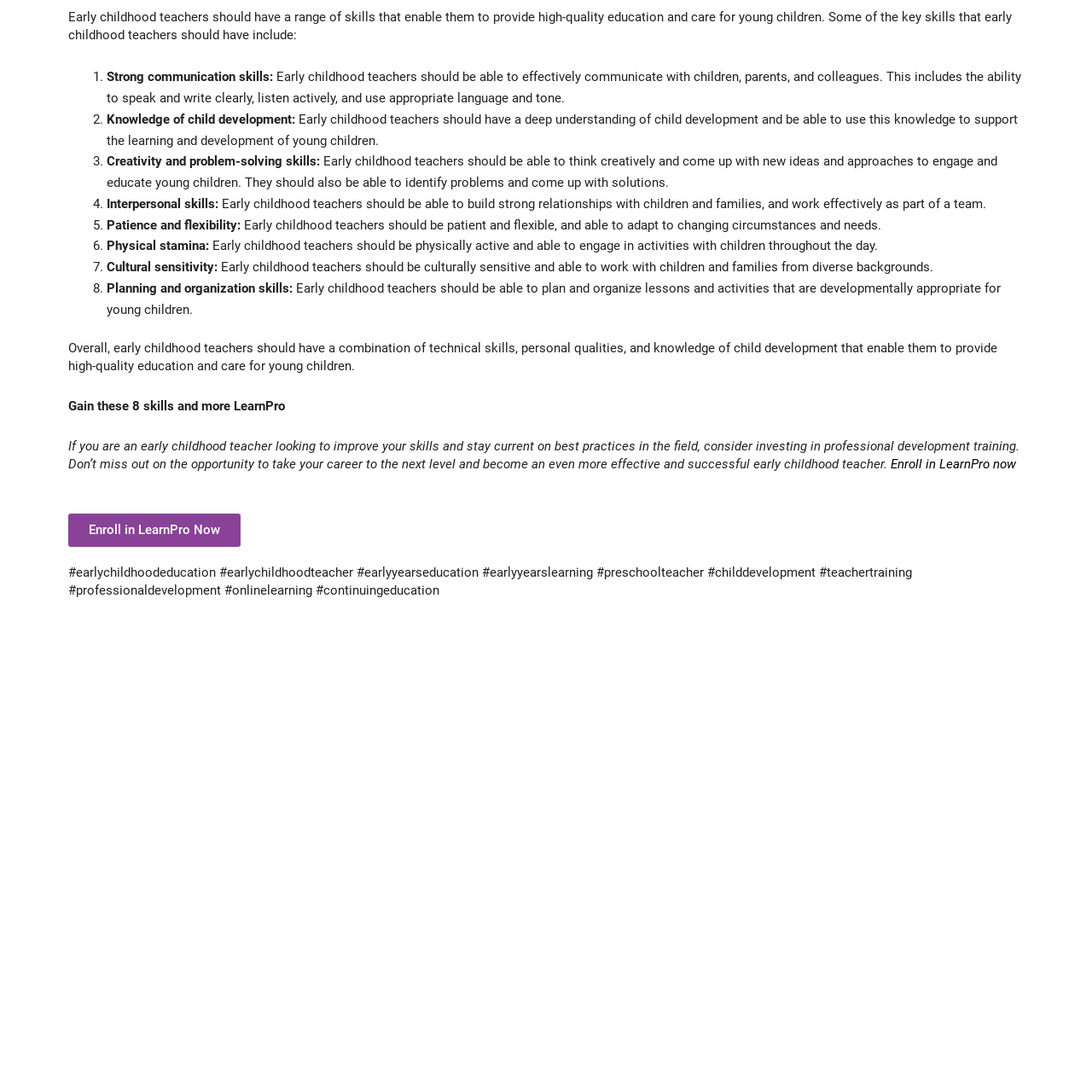What is the purpose of professional development training for early childhood teachers?
From the image, respond using a single word or phrase.

Improve skills